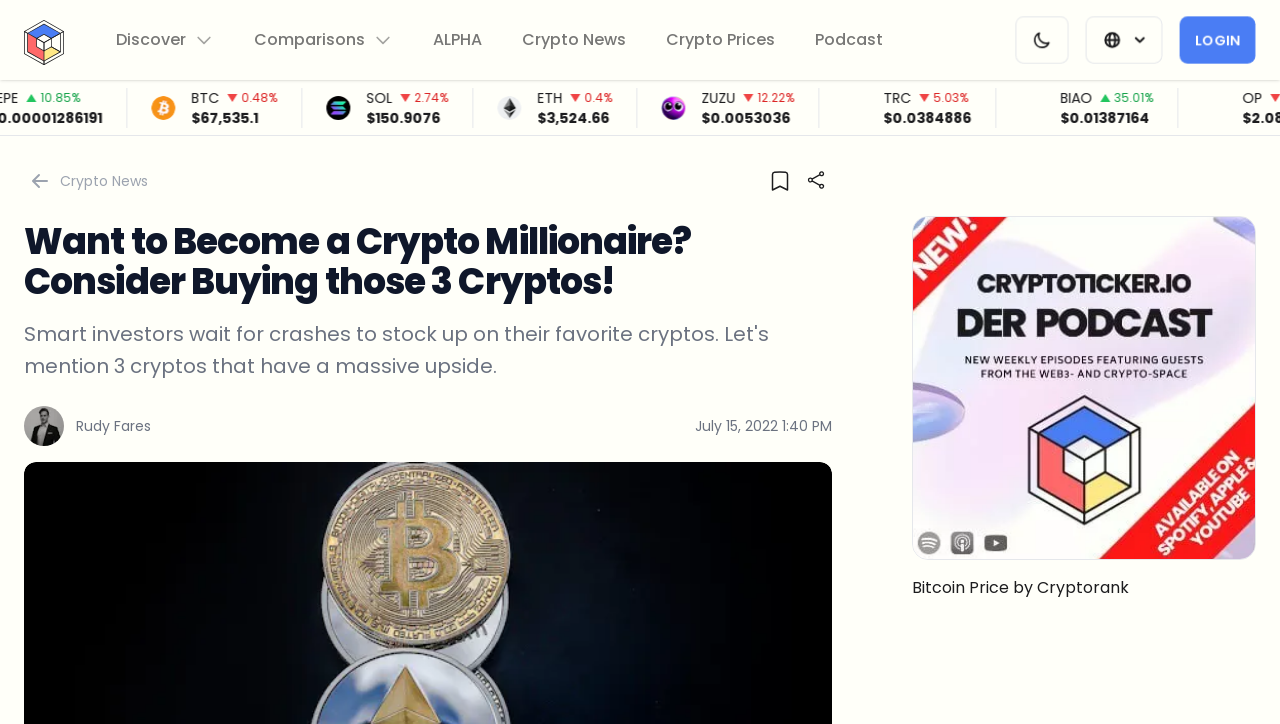Locate the bounding box coordinates of the element's region that should be clicked to carry out the following instruction: "Read the article by Rudy Fares". The coordinates need to be four float numbers between 0 and 1, i.e., [left, top, right, bottom].

[0.019, 0.561, 0.118, 0.616]